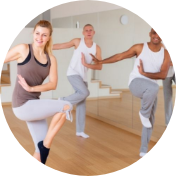How many participants are in the background?
Look at the screenshot and respond with a single word or phrase.

Two